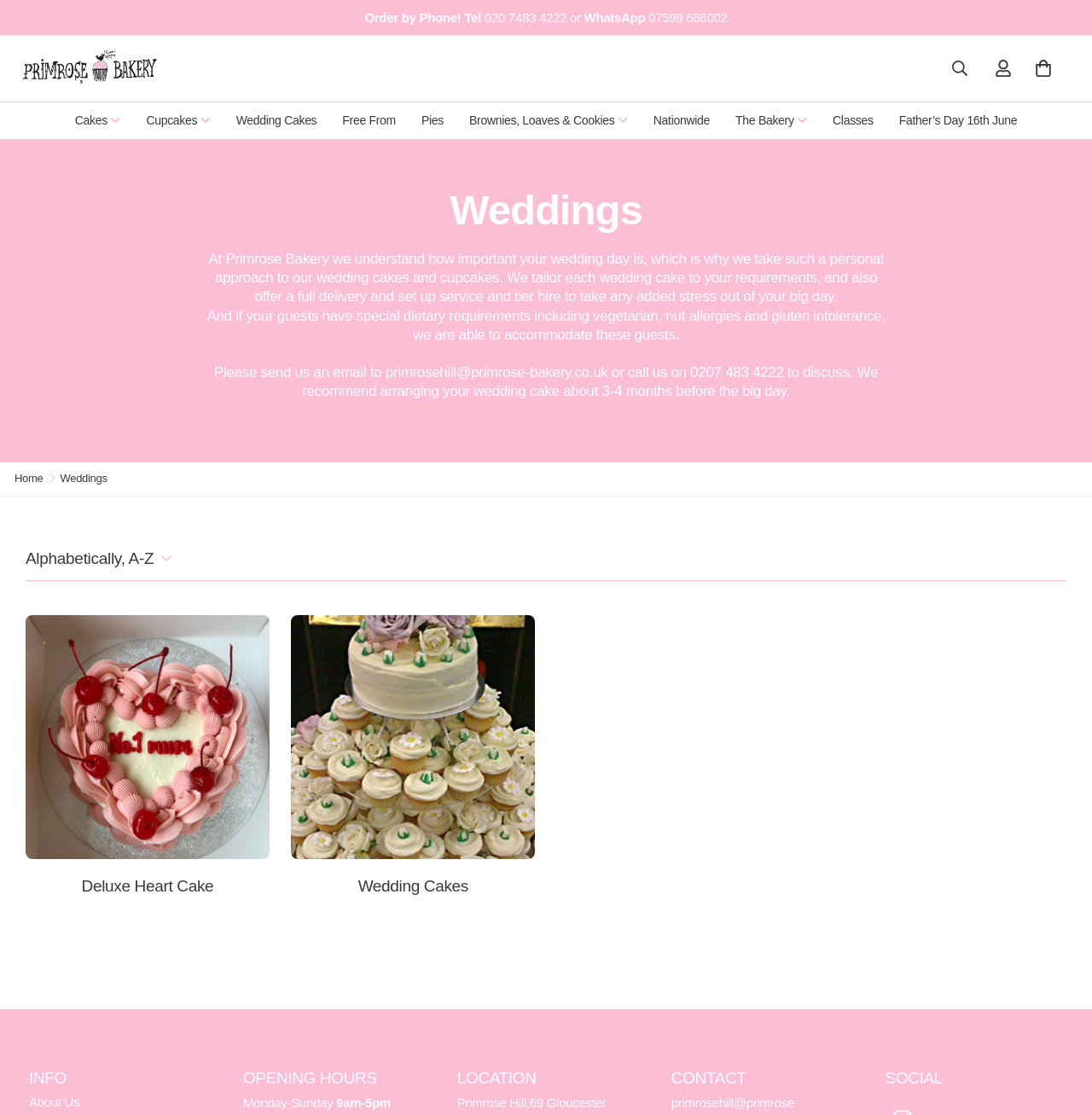Produce a meticulous description of the webpage.

The webpage is about Primrose Bakery, specifically their wedding cakes and services. At the top, there is a phone number and WhatsApp contact information, along with a link to order by phone. Below this, there is a header section with the bakery's logo, a navigation menu, and a search button.

The main content of the page is divided into sections. The first section has a heading "Weddings" and a brief description of the bakery's approach to wedding cakes, emphasizing their personal and tailored service. There are also paragraphs of text explaining their services, including delivery and setup, and accommodating special dietary requirements.

Below this, there is a section with links to different types of cakes and services, including cupcakes, wedding cakes, and pies. Each link has a corresponding image.

Further down, there is a section showcasing specific cake designs, including a Deluxe Heart Cake and Wedding Cakes. Each design has a heading, a link, and an image.

At the bottom of the page, there are sections for information, including about the bakery, opening hours, location, contact details, and social media links. The opening hours and location are displayed in a clear and concise manner.

Throughout the page, there are several images of cakes and the bakery's logo, which adds a visual appeal to the content. Overall, the webpage is well-organized and easy to navigate, making it easy for users to find the information they need about Primrose Bakery's wedding cakes and services.